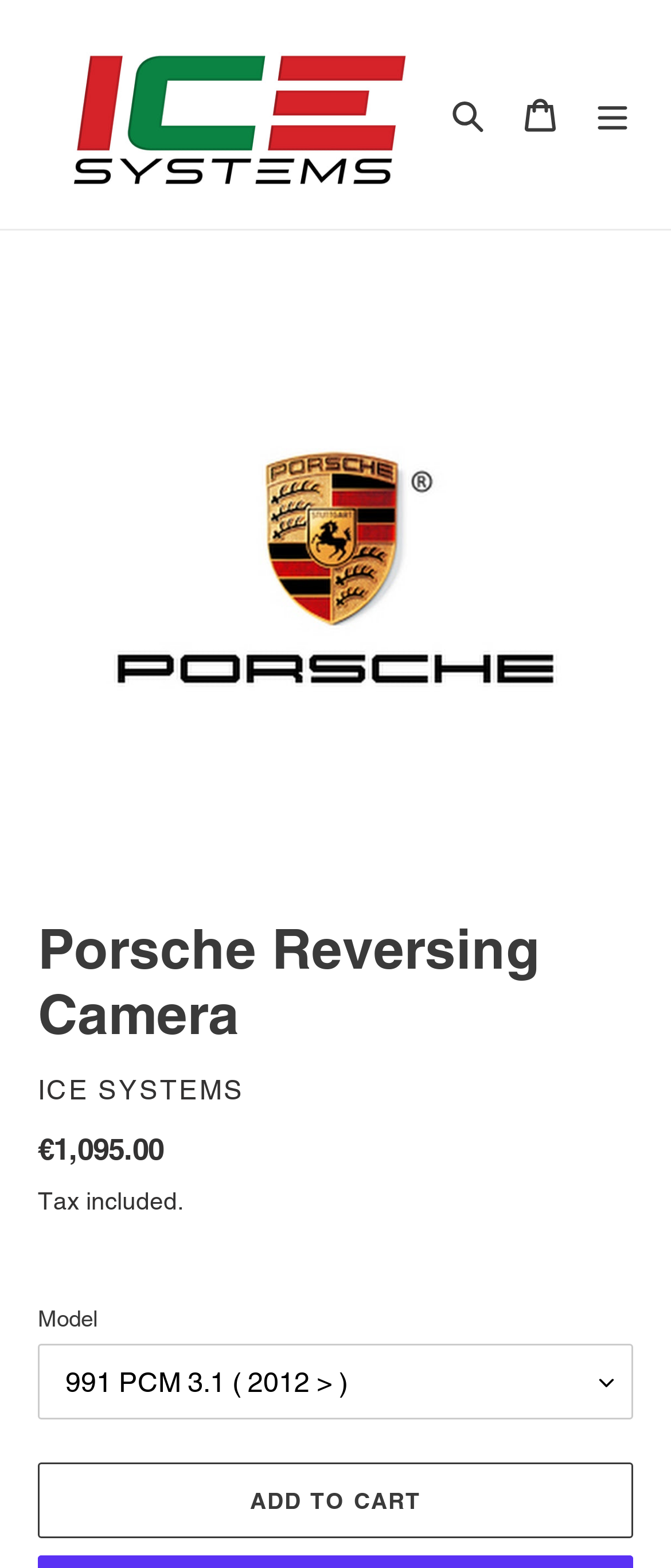Provide the bounding box coordinates for the specified HTML element described in this description: "Search". The coordinates should be four float numbers ranging from 0 to 1, in the format [left, top, right, bottom].

[0.644, 0.049, 0.751, 0.096]